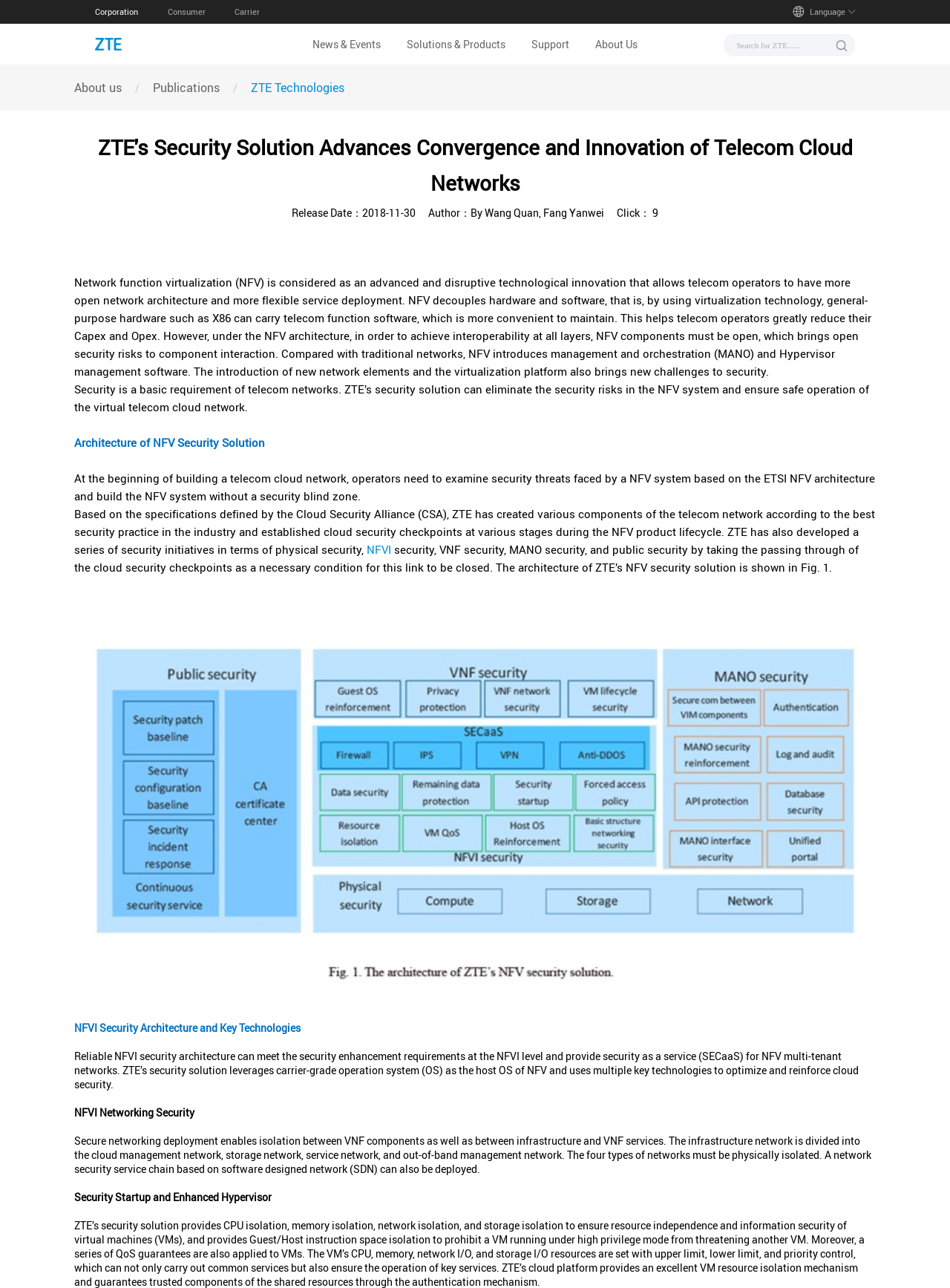Specify the bounding box coordinates of the region I need to click to perform the following instruction: "Search for ZTE". The coordinates must be four float numbers in the range of 0 to 1, i.e., [left, top, right, bottom].

[0.775, 0.027, 0.869, 0.043]